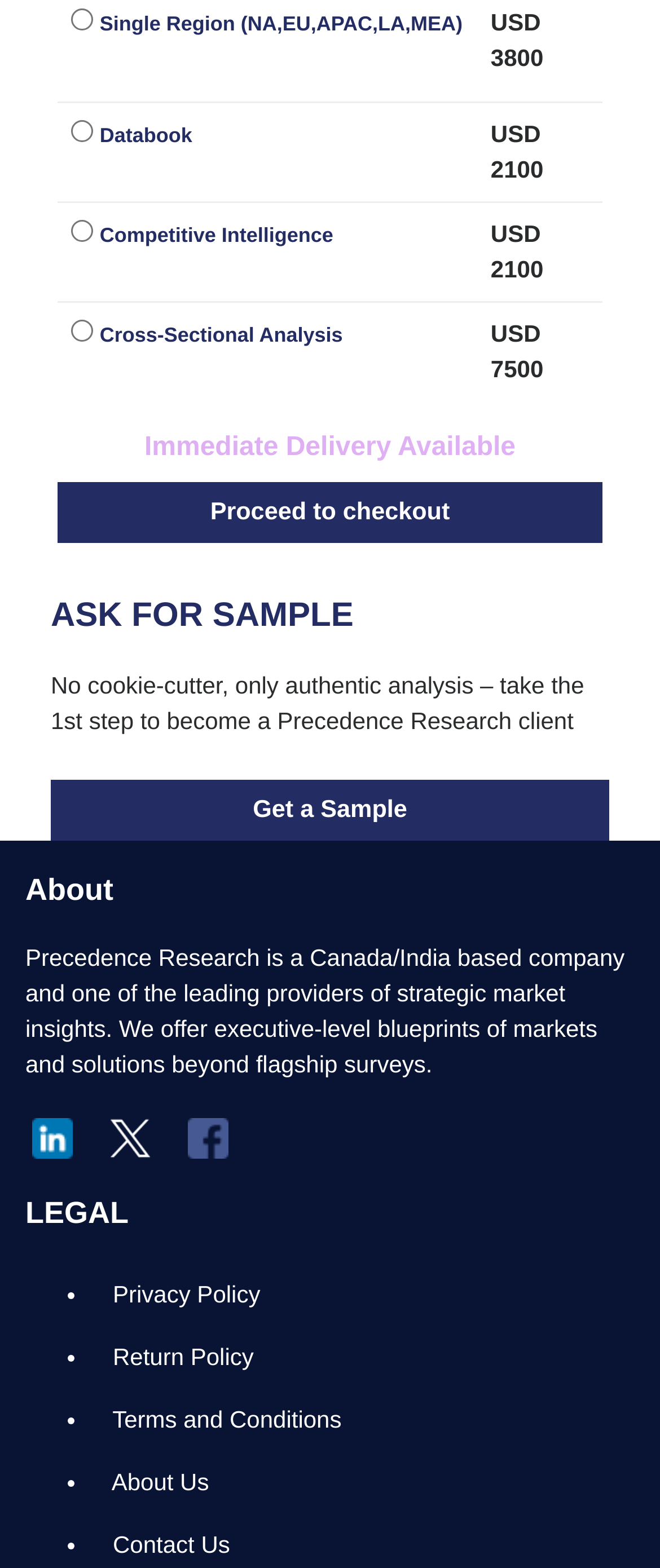Based on the element description parent_node: Competitive Intelligence name="lty" value="comp", identify the bounding box coordinates for the UI element. The coordinates should be in the format (top-left x, top-left y, bottom-right x, bottom-right y) and within the 0 to 1 range.

[0.108, 0.14, 0.141, 0.154]